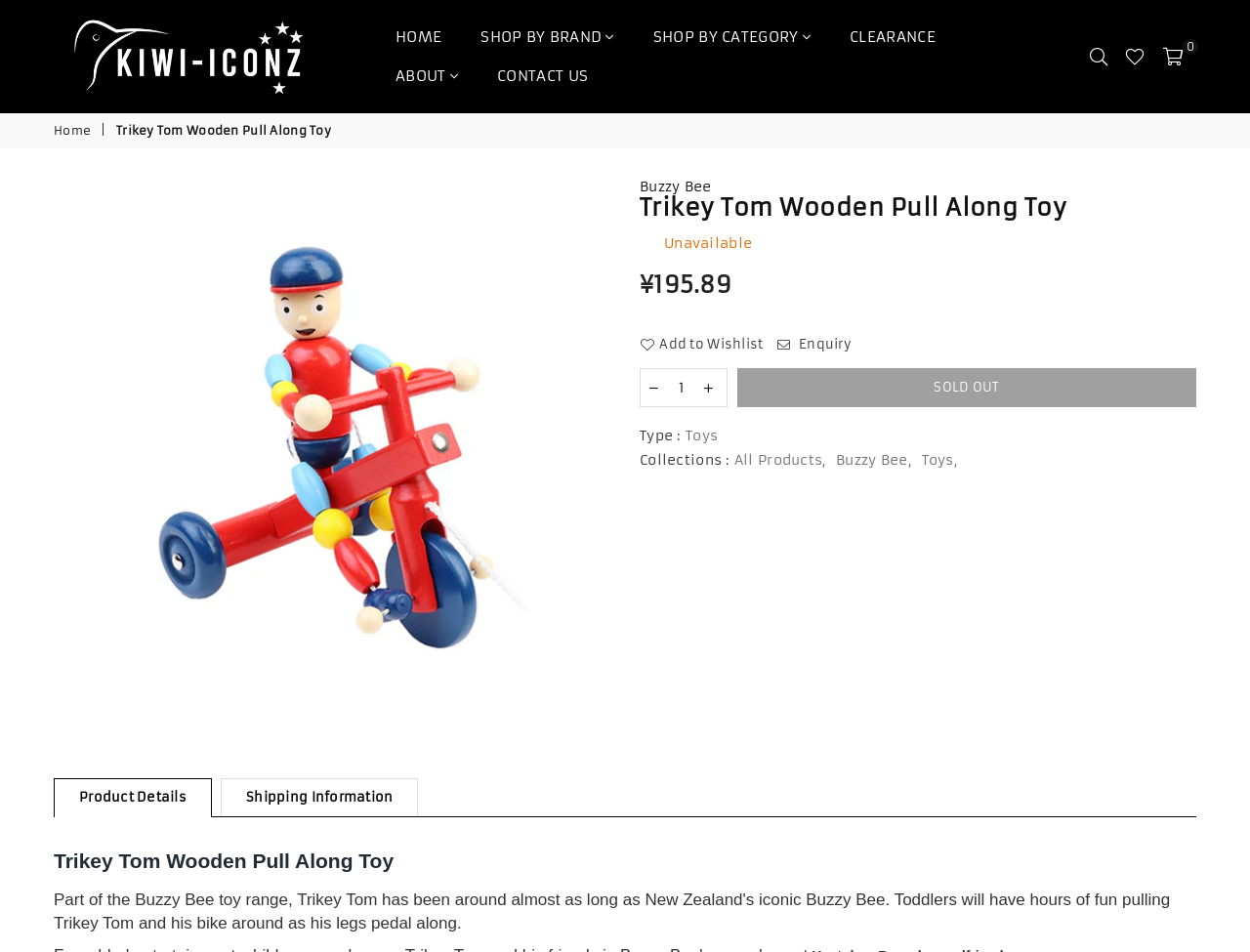Show the bounding box coordinates of the element that should be clicked to complete the task: "Select the 'Trikey Tom Wooden Pull Along Toy' option".

[0.043, 0.186, 0.488, 0.771]